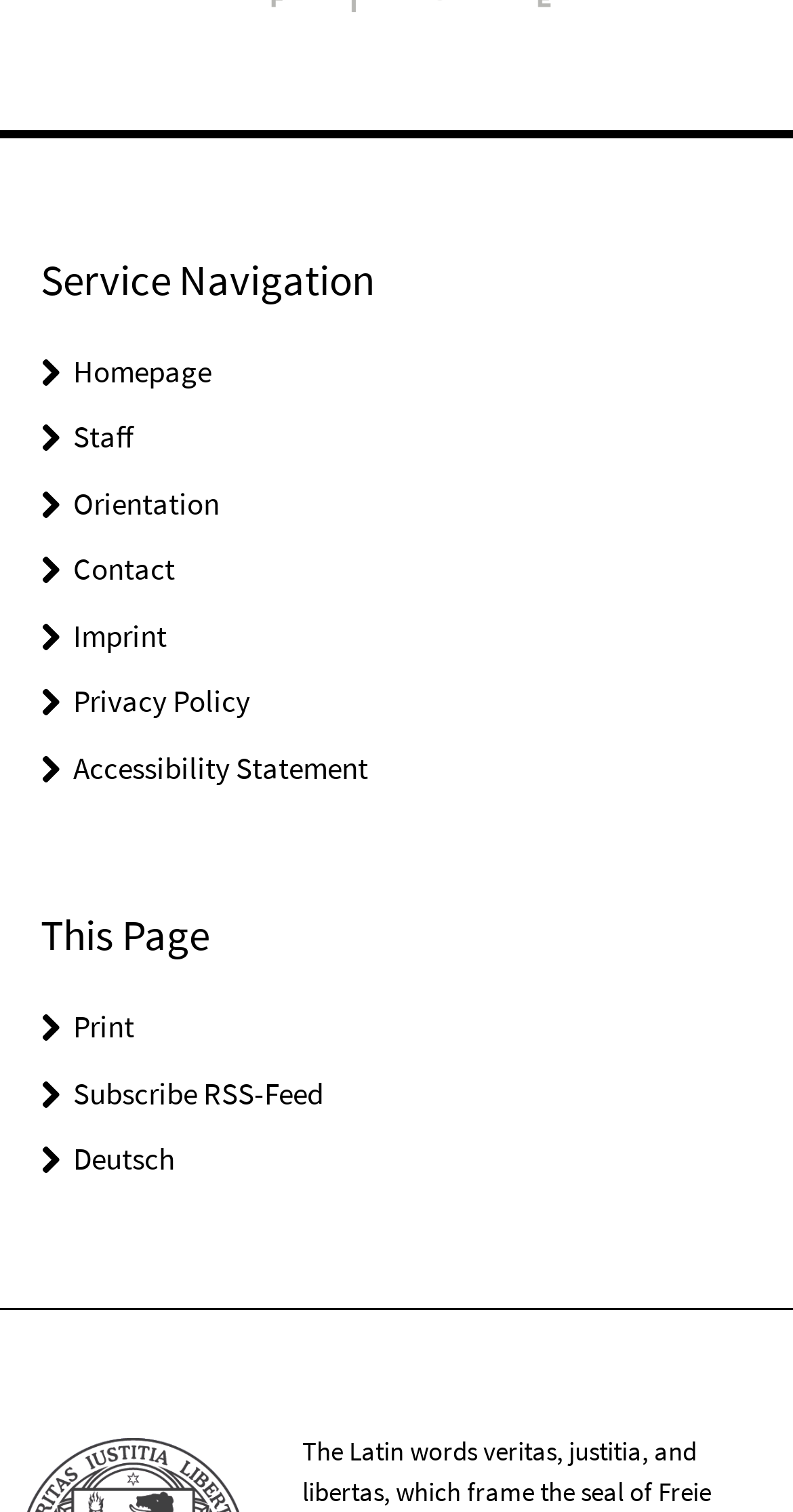Using the provided description Accessibility Statement, find the bounding box coordinates for the UI element. Provide the coordinates in (top-left x, top-left y, bottom-right x, bottom-right y) format, ensuring all values are between 0 and 1.

[0.092, 0.495, 0.464, 0.52]